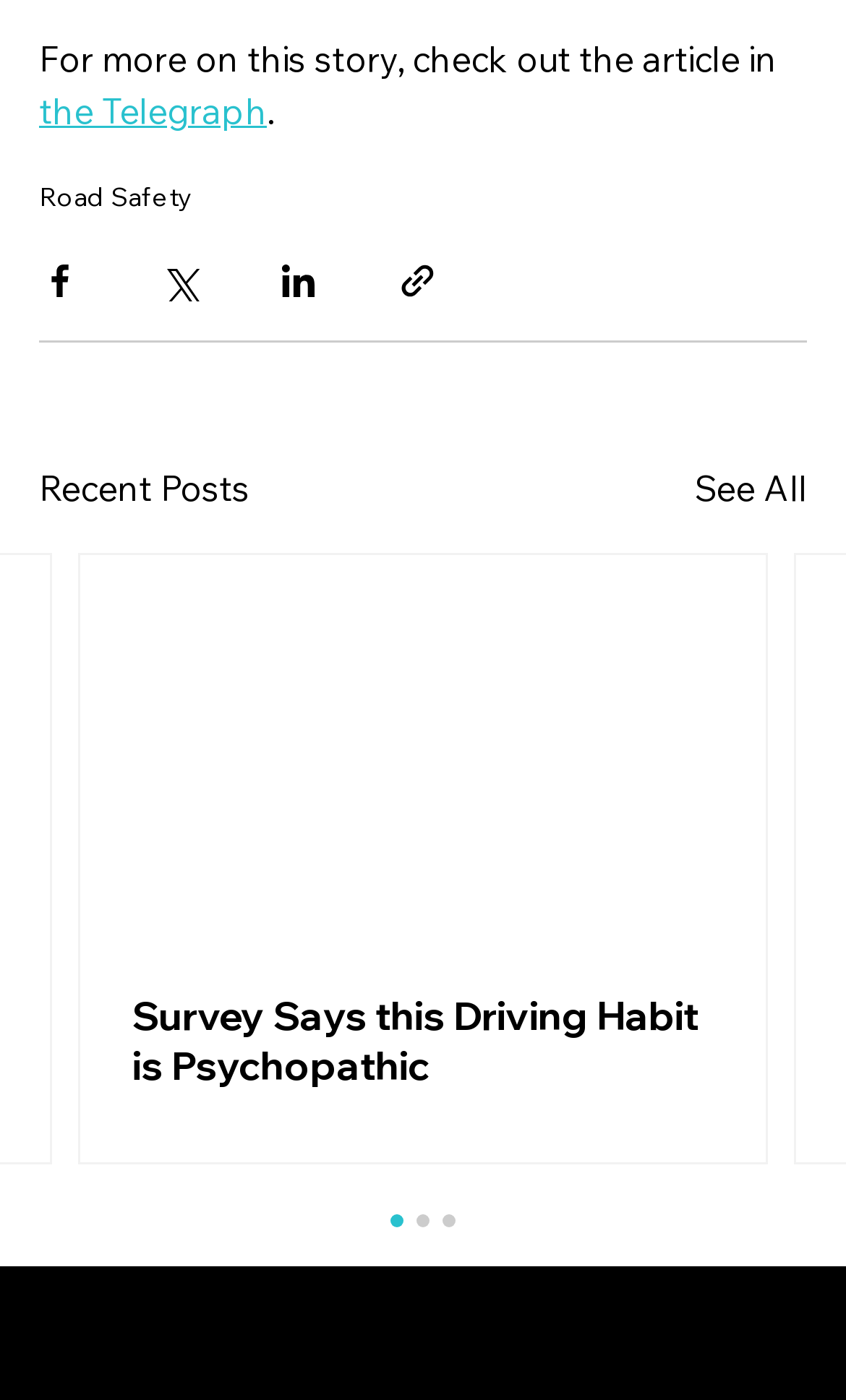Could you determine the bounding box coordinates of the clickable element to complete the instruction: "Select the 'Product reviews' tab"? Provide the coordinates as four float numbers between 0 and 1, i.e., [left, top, right, bottom].

None